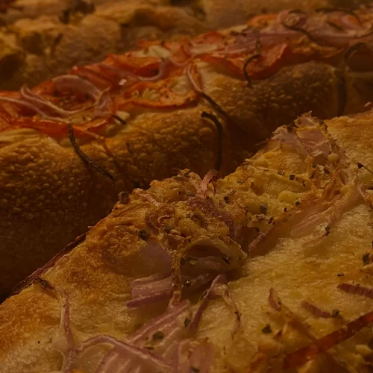What is the likely focus of the blog post?
Please elaborate on the answer to the question with detailed information.

The caption suggests that the image captures the essence of artisanal baking, and it is likely featured in a blog post focused on brick oven cooking or pizza preparation, which is ideal for culinary enthusiasts aiming to elevate their backyard cooking experience.